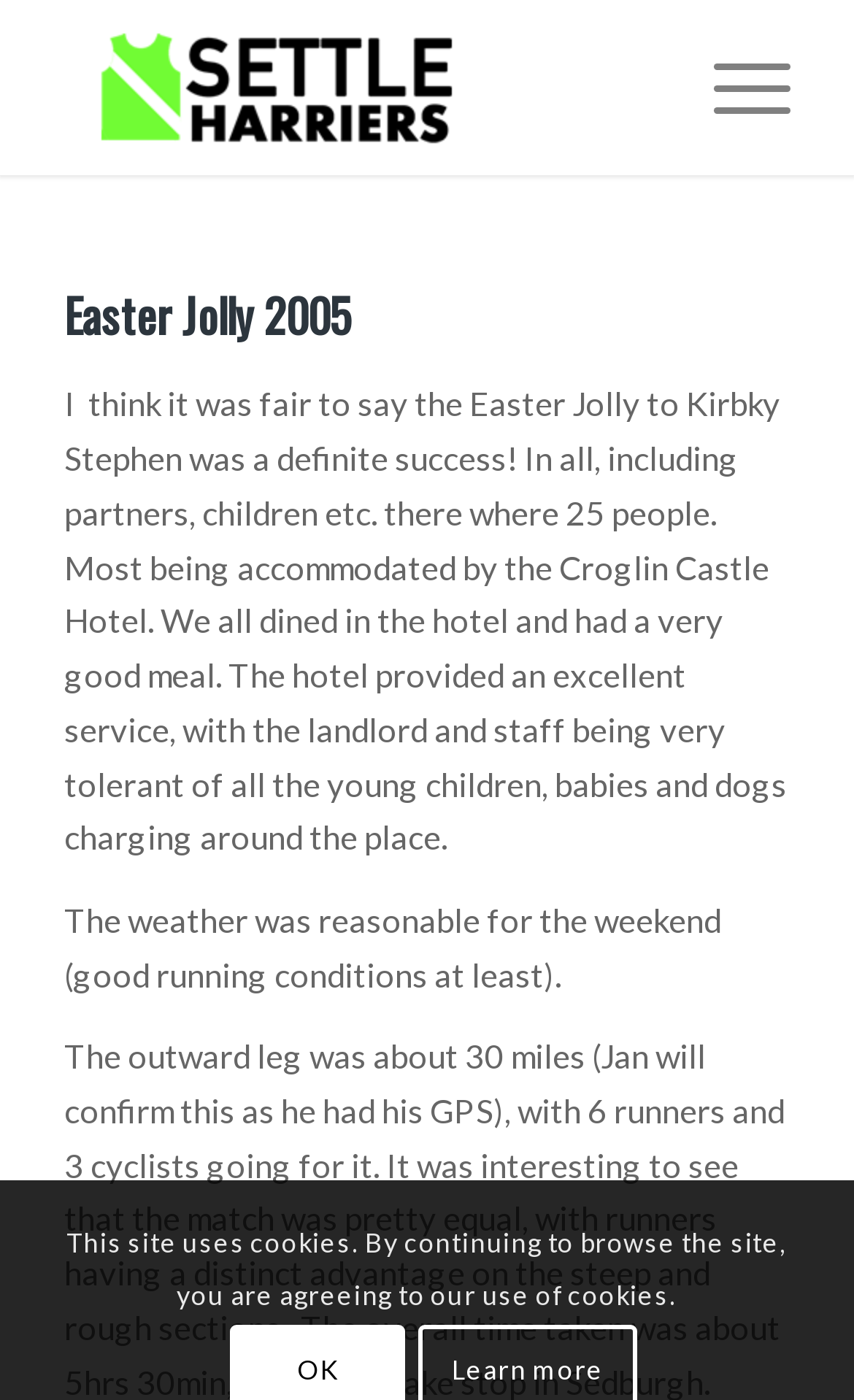What was the weather like during the weekend?
Look at the screenshot and provide an in-depth answer.

I found the answer by reading the StaticText element which mentions 'The weather was reasonable for the weekend (good running conditions at least).'.